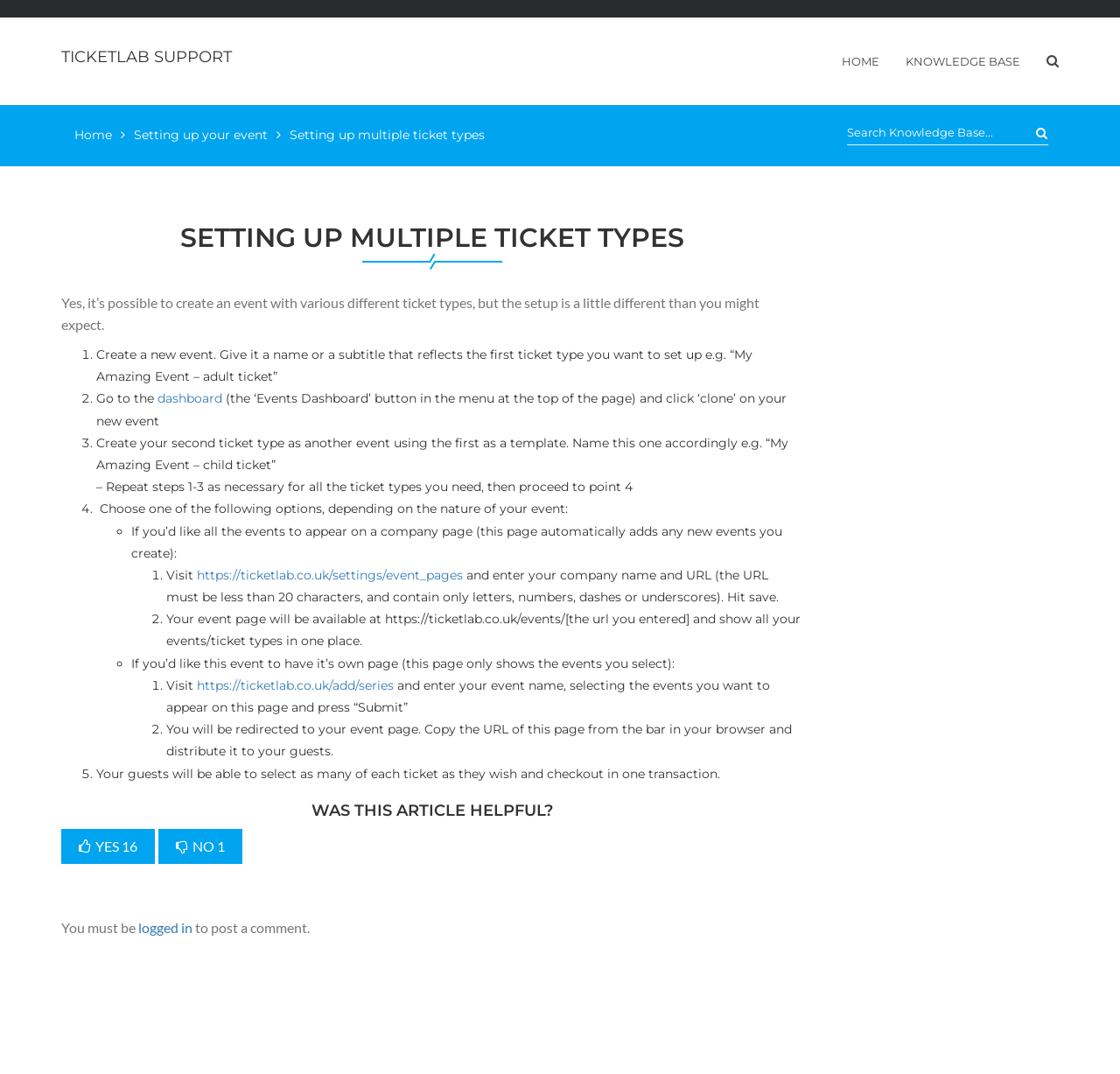How many options are provided for event page setup?
Answer with a single word or short phrase according to what you see in the image.

Two options